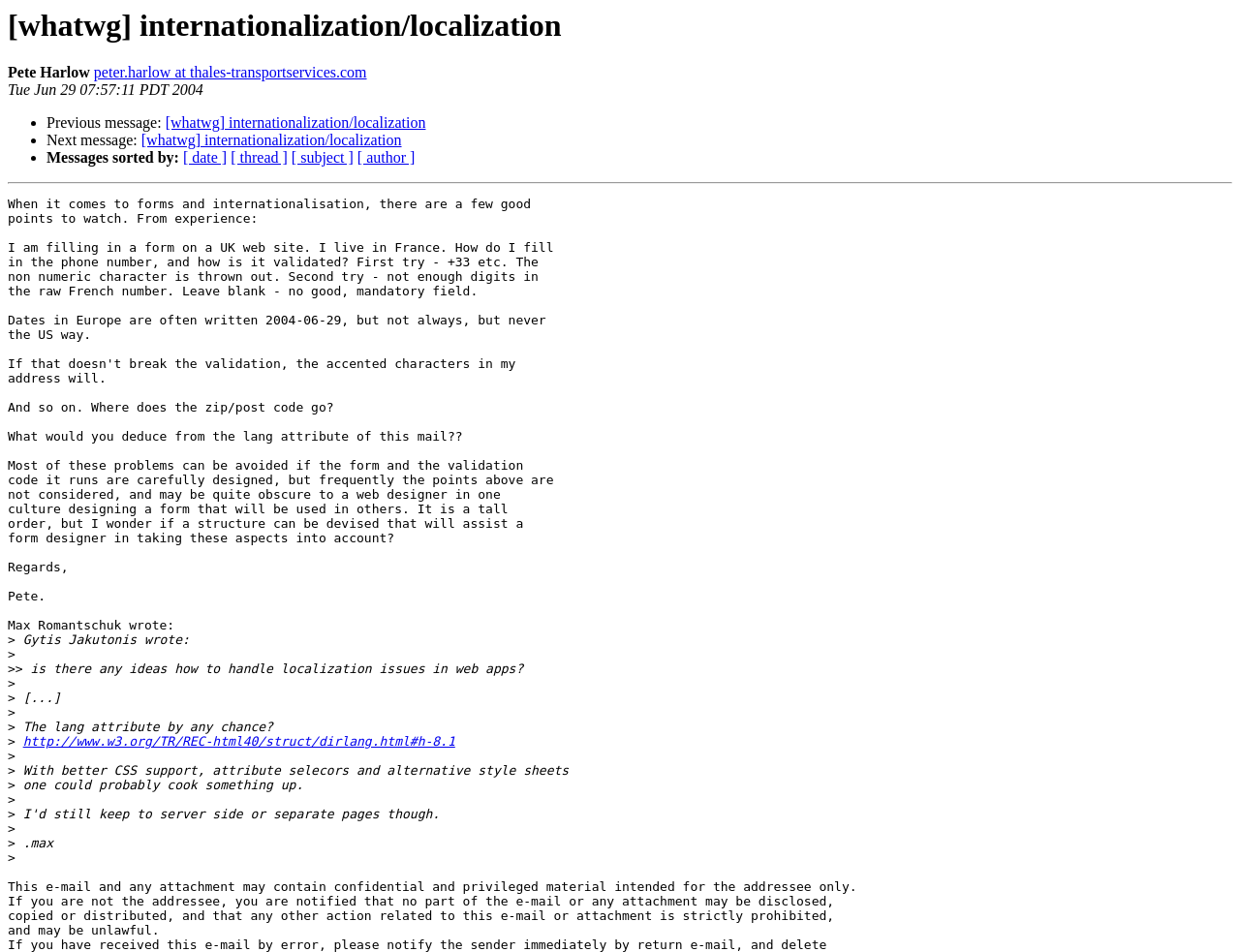What is the language attribute mentioned in the message?
Based on the image, answer the question with as much detail as possible.

The language attribute mentioned in the message can be found by looking at the text 'The lang attribute by any chance?' which is a clear indication of the attribute being discussed.